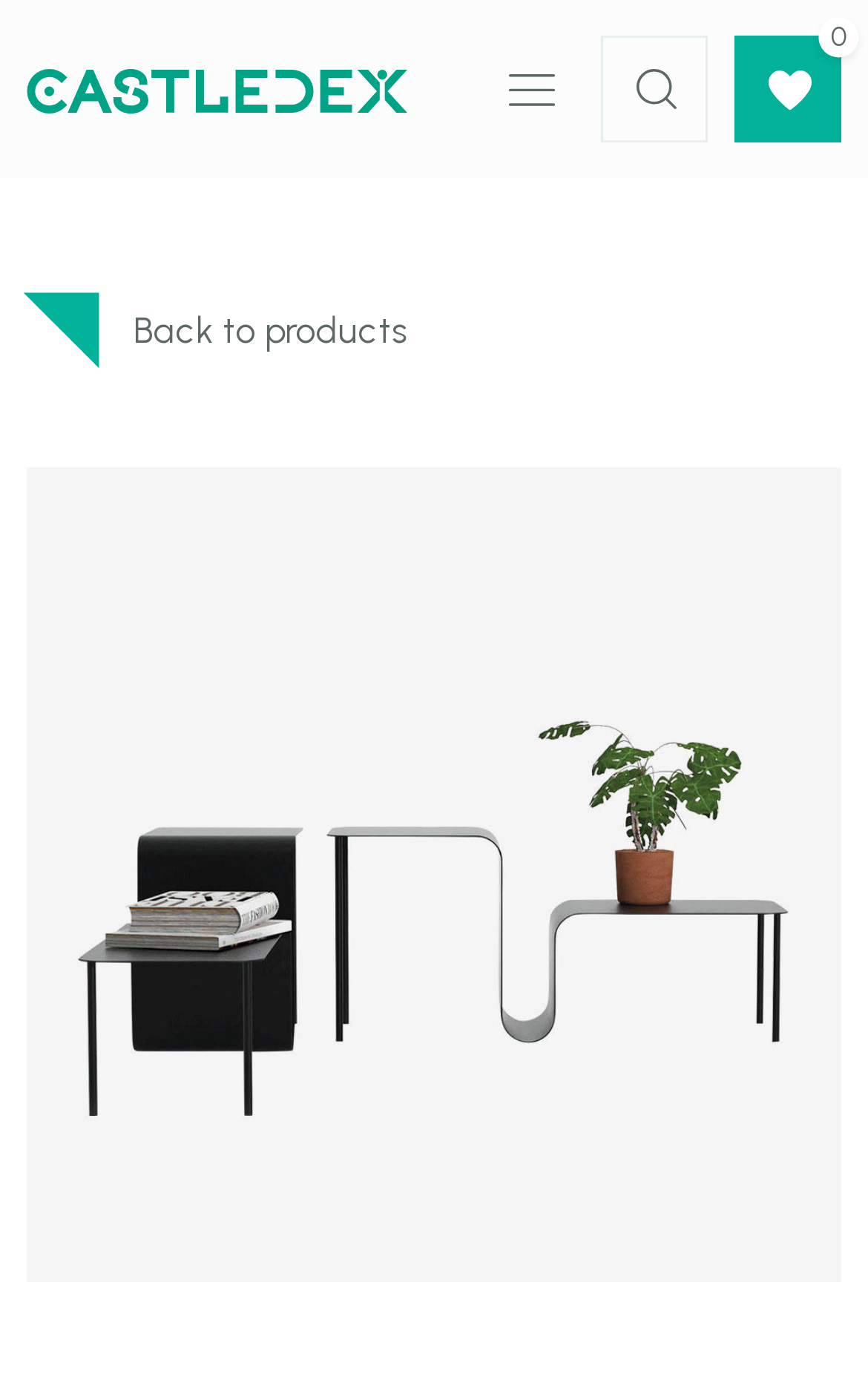Identify the bounding box for the UI element described as: "Back to products". Ensure the coordinates are four float numbers between 0 and 1, formatted as [left, top, right, bottom].

[0.031, 0.207, 0.969, 0.261]